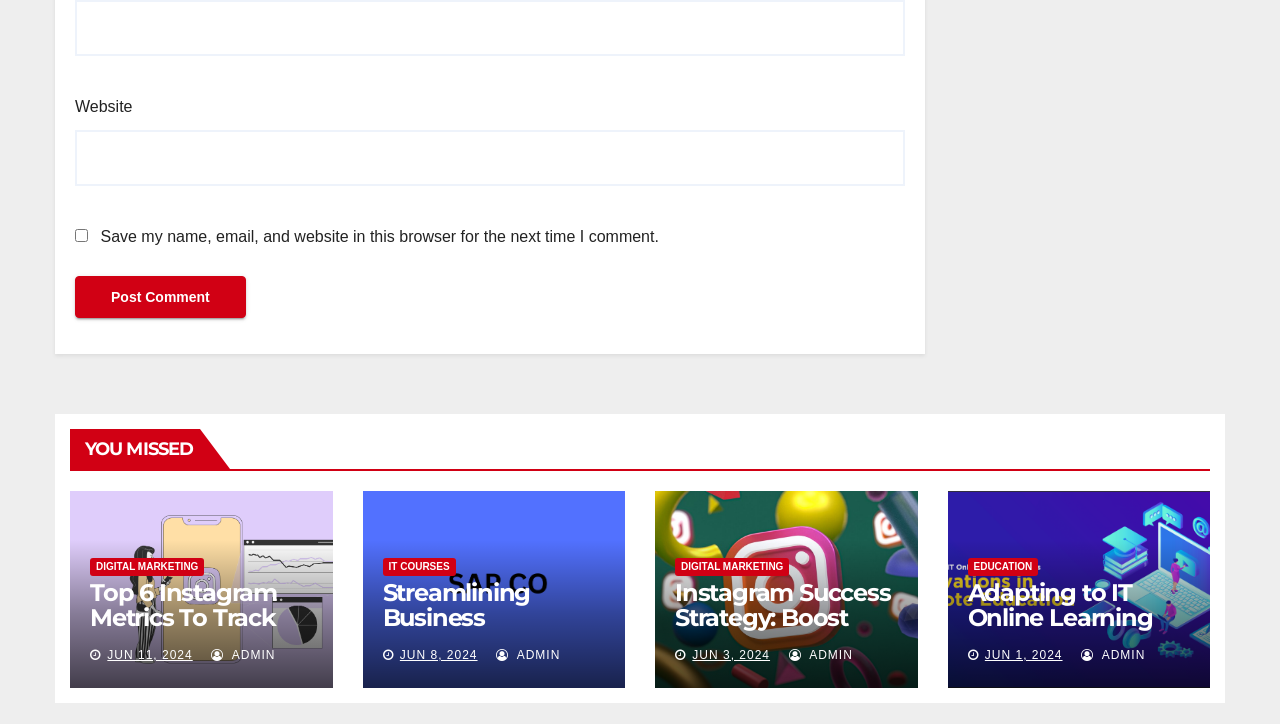Who is the author of the articles?
Please provide a detailed and comprehensive answer to the question.

The author of the articles is listed as 'ADMIN', which is indicated by the ' ADMIN' text located below each article's heading.